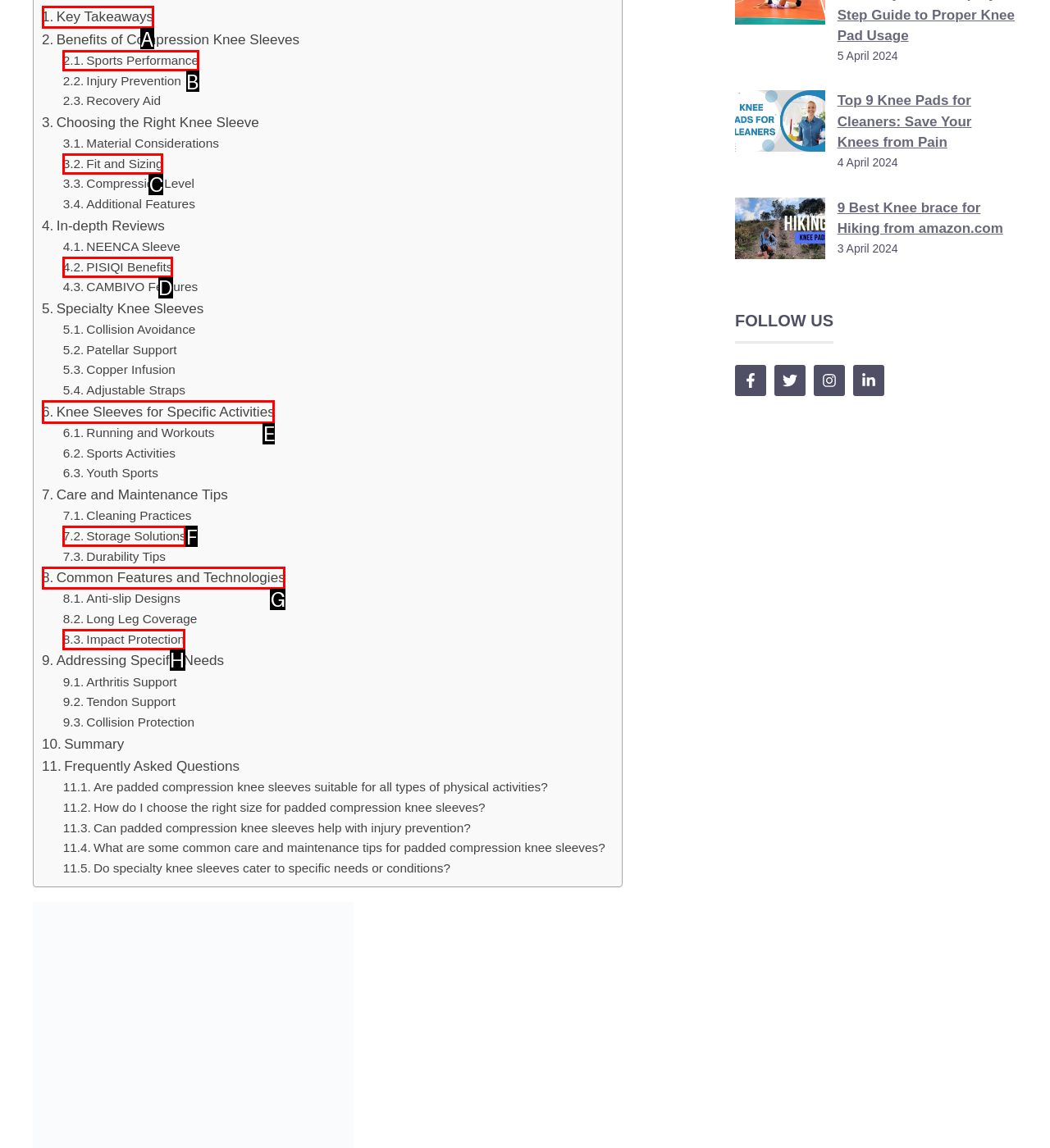From the given choices, determine which HTML element matches the description: Knee Sleeves for Specific Activities. Reply with the appropriate letter.

E